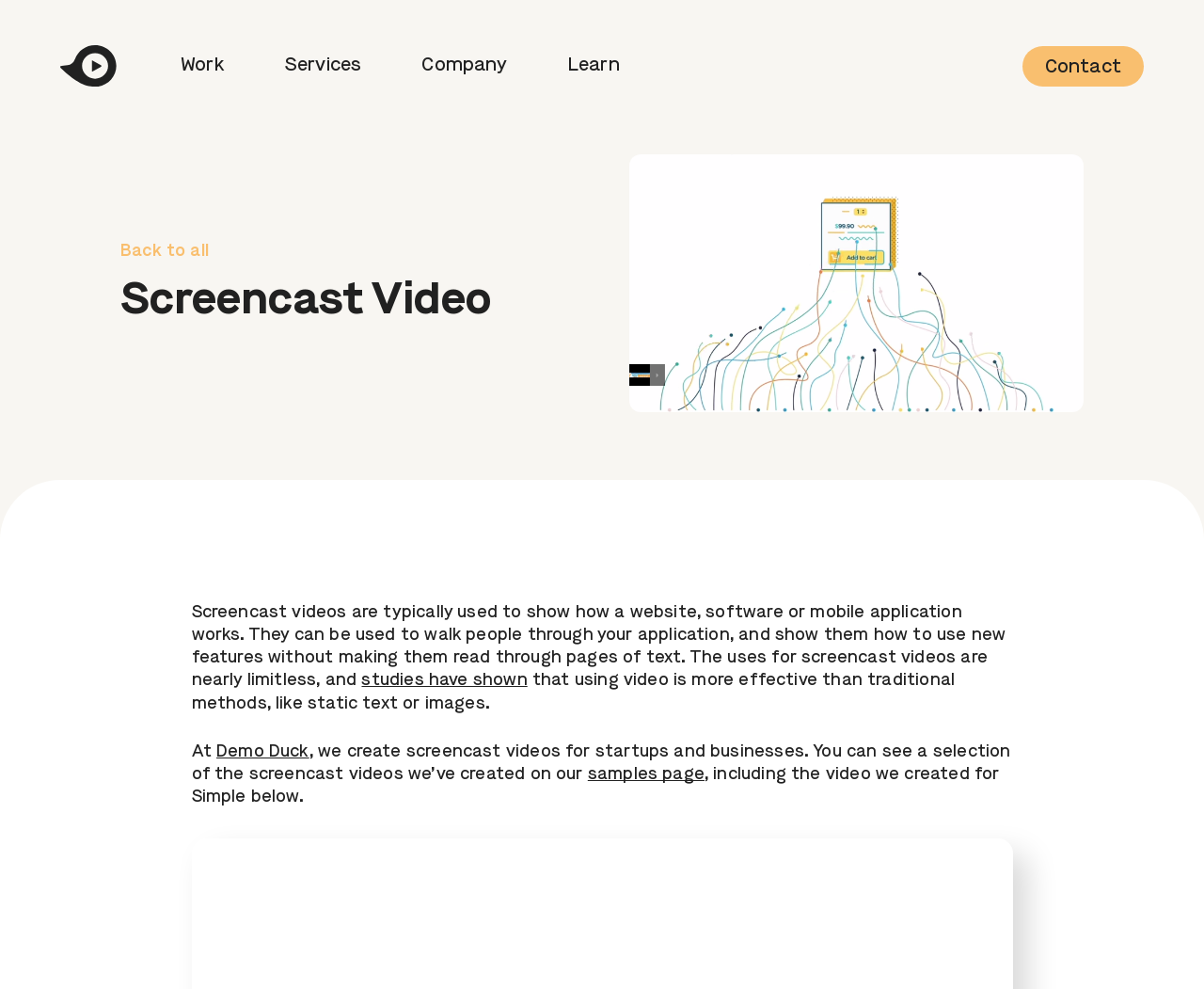Carefully observe the image and respond to the question with a detailed answer:
What is the purpose of screencast videos?

According to the webpage content, screencast videos are used to show how a website, software, or mobile application works, and to walk people through an application, making it easier for them to understand new features.